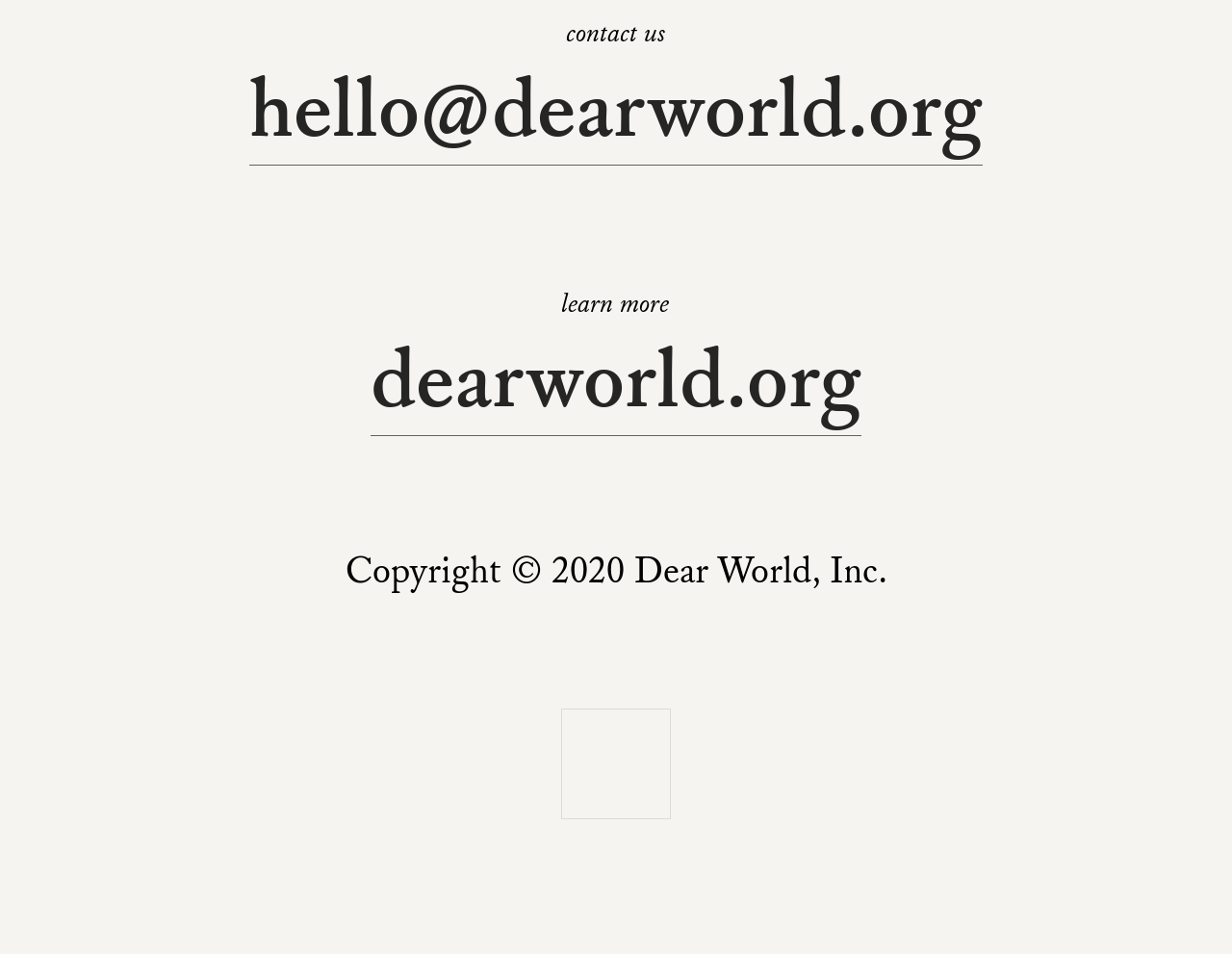Identify the bounding box for the described UI element: "hello@dearworld.org".

[0.202, 0.06, 0.798, 0.173]